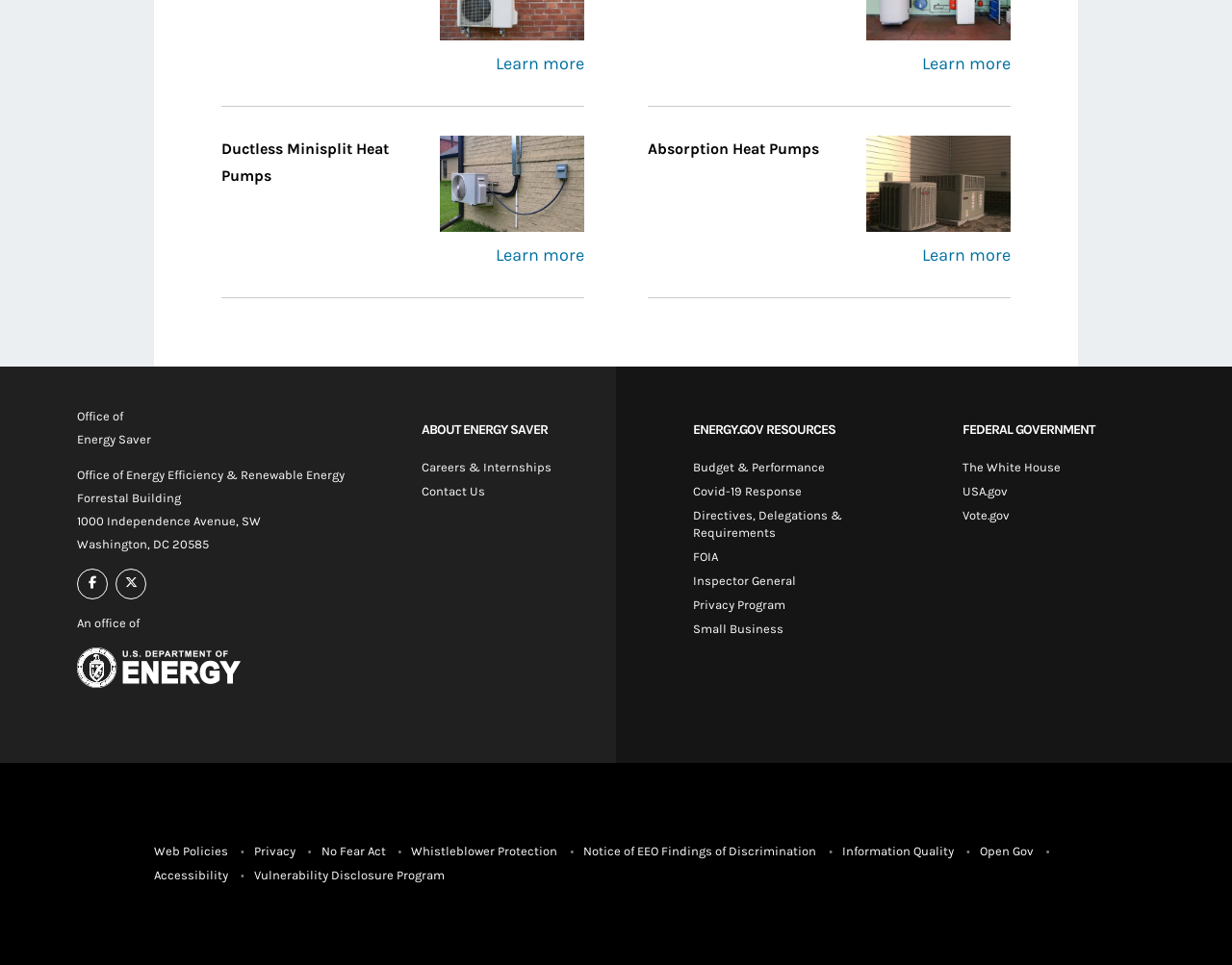Use one word or a short phrase to answer the question provided: 
What is the address of the Forrestal Building?

1000 Independence Avenue, SW